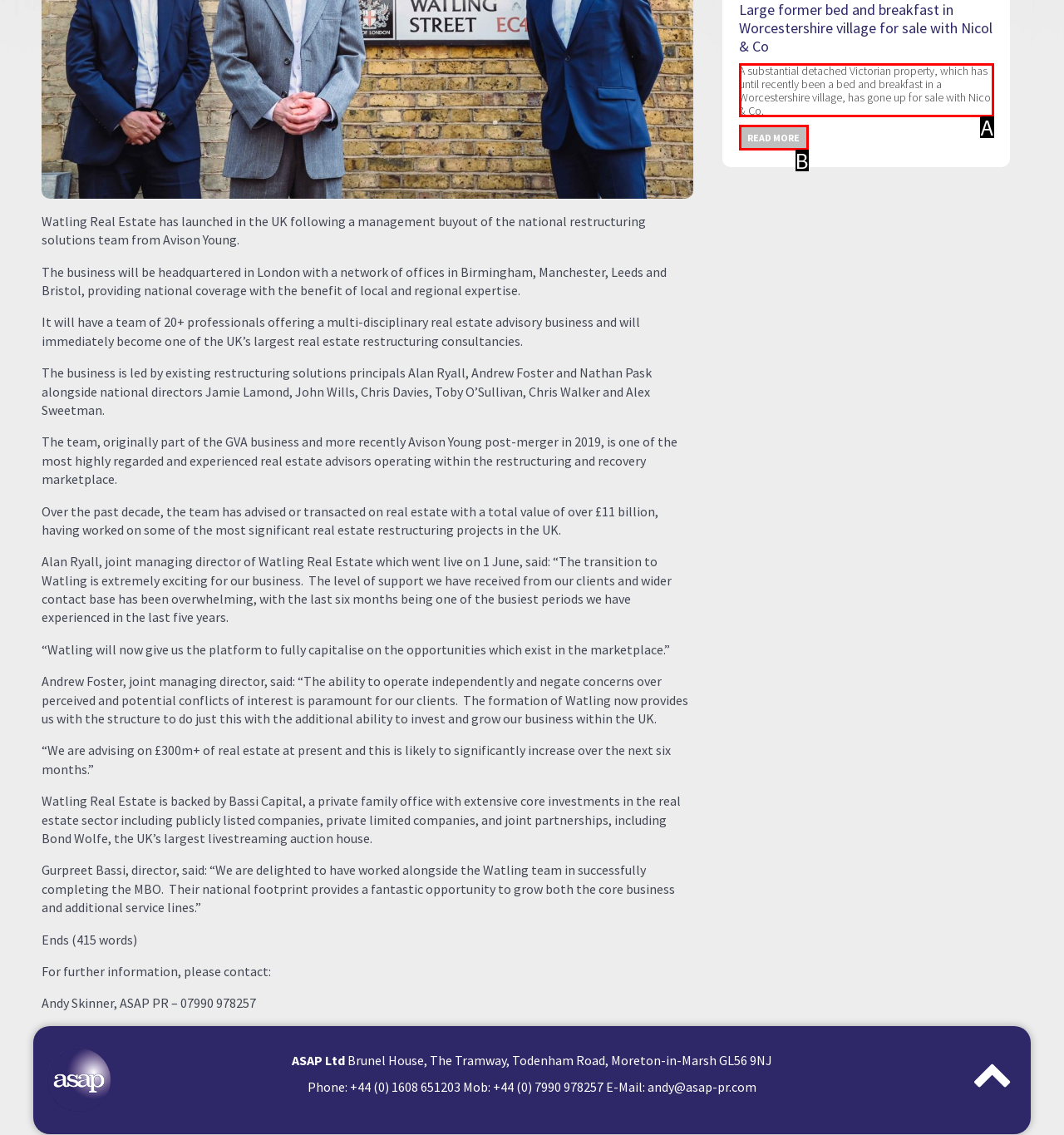Select the HTML element that matches the description: Our Partners
Respond with the letter of the correct choice from the given options directly.

None